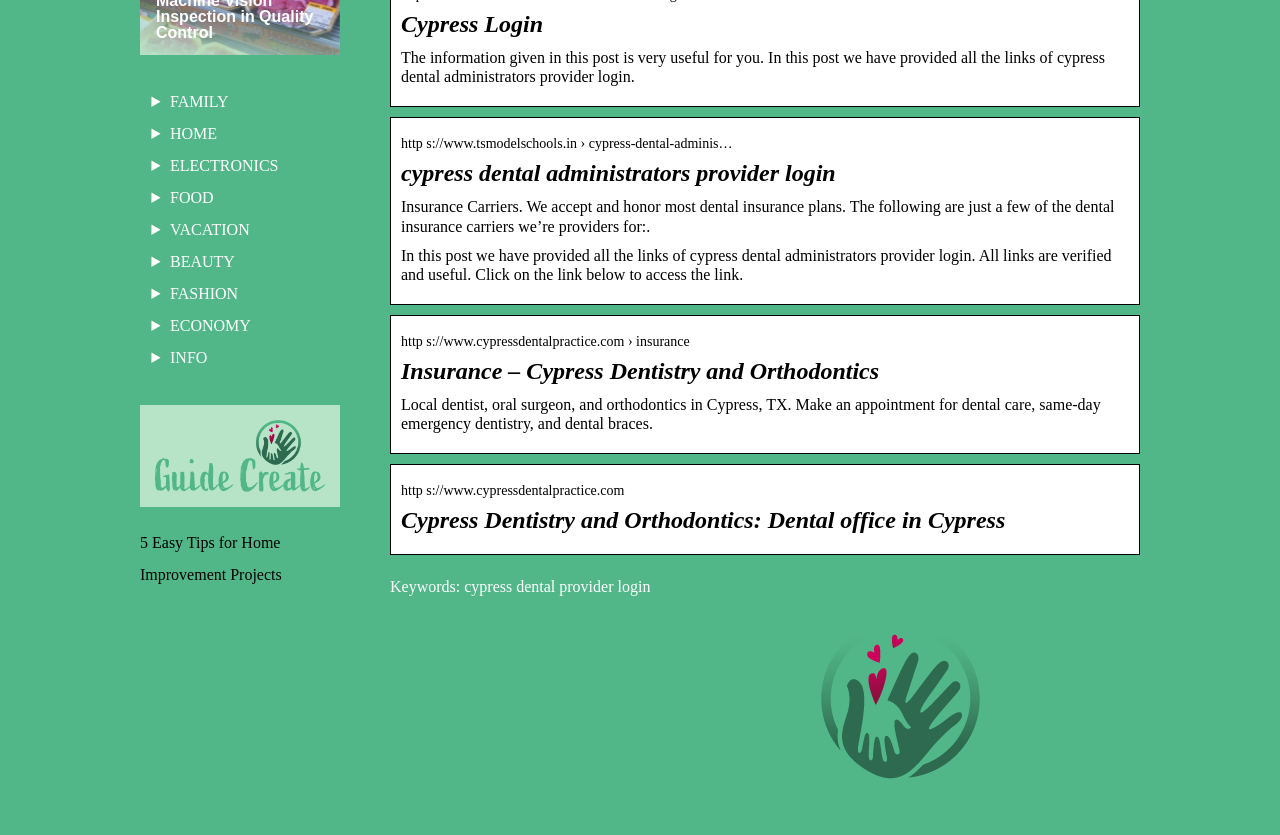Please mark the clickable region by giving the bounding box coordinates needed to complete this instruction: "Click on '5 Easy Tips for Home Improvement Projects'".

[0.109, 0.64, 0.22, 0.698]